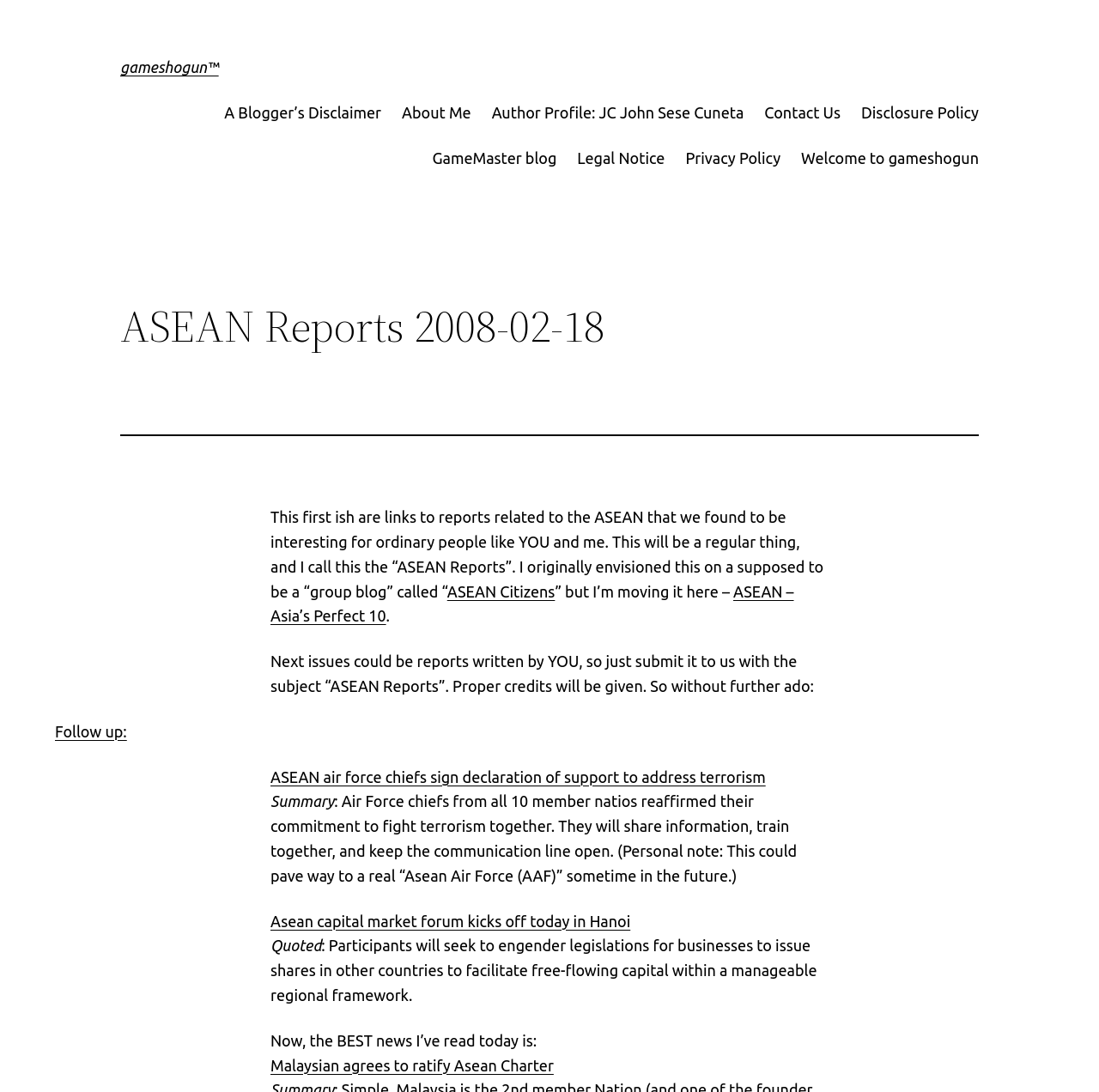Select the bounding box coordinates of the element I need to click to carry out the following instruction: "visit the GameMaster blog".

[0.393, 0.133, 0.507, 0.156]